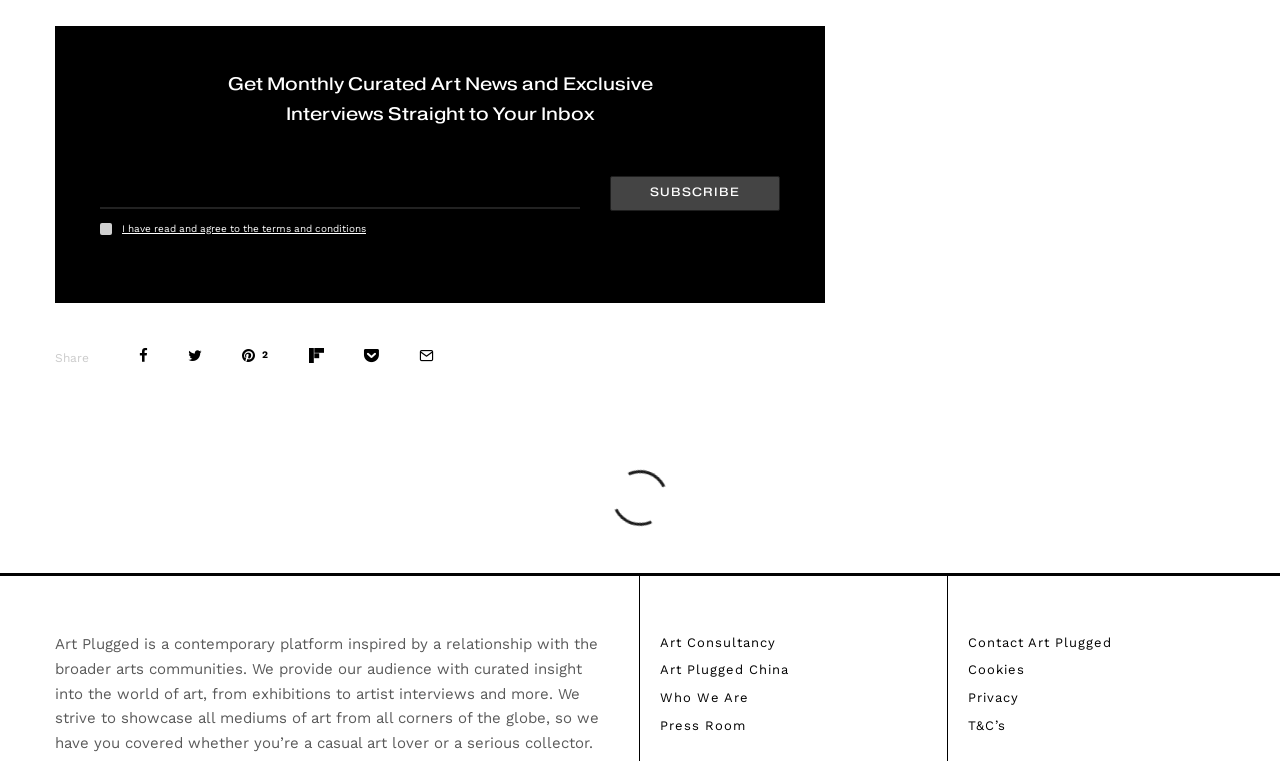What type of platform is Art Plugged?
Look at the image and respond with a one-word or short phrase answer.

Contemporary art platform